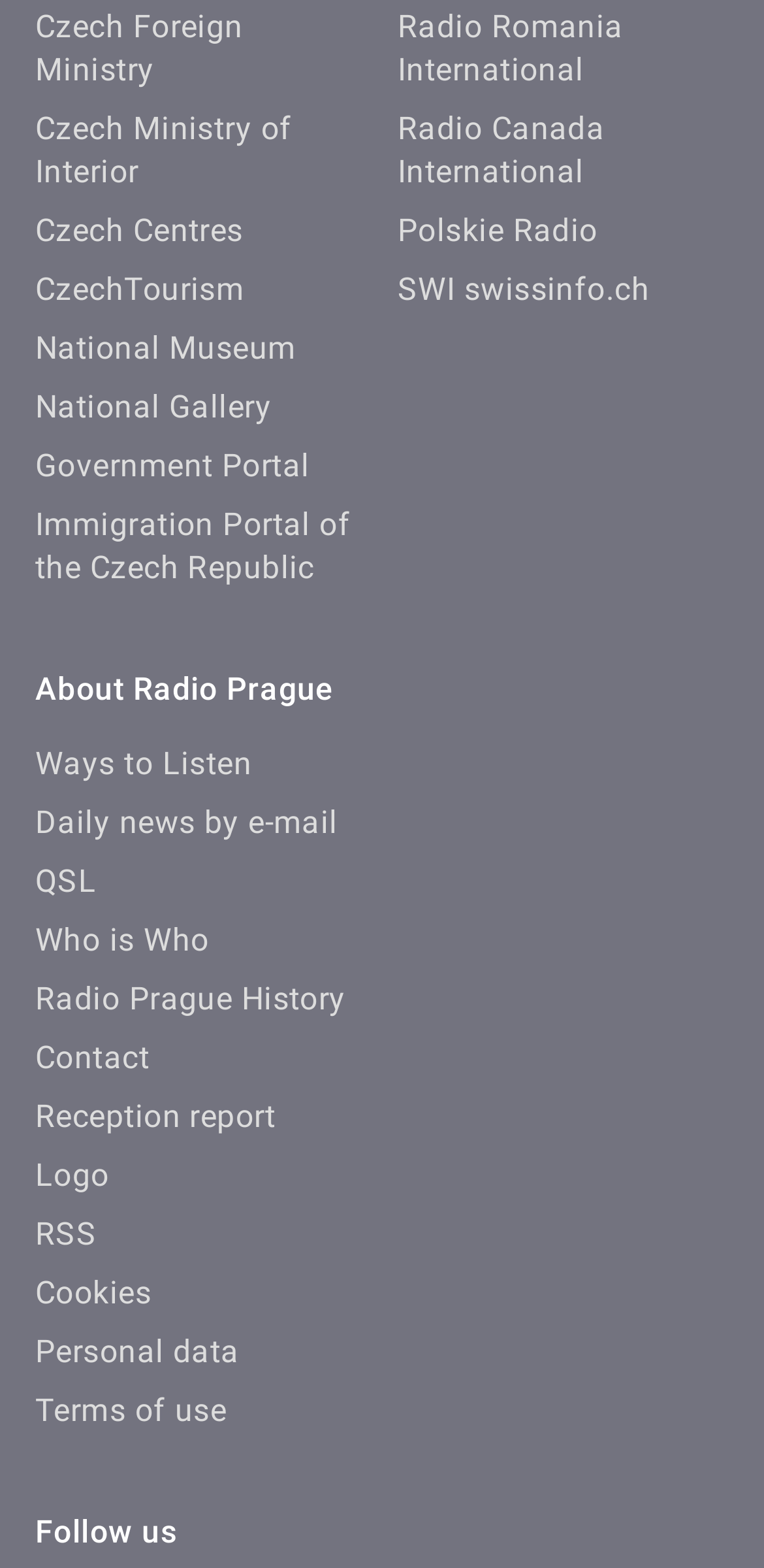Identify and provide the bounding box coordinates of the UI element described: "Contact". The coordinates should be formatted as [left, top, right, bottom], with each number being a float between 0 and 1.

[0.046, 0.662, 0.196, 0.686]